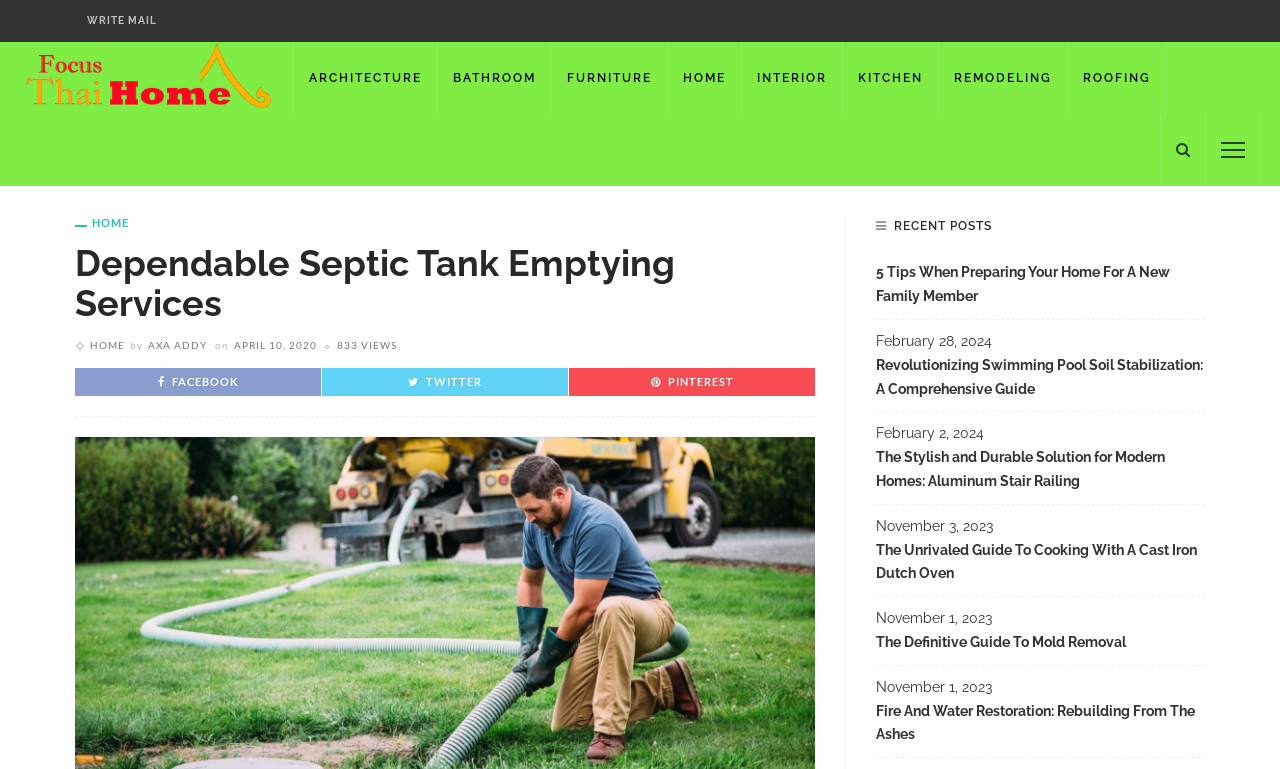What is the date of the article?
Based on the image, answer the question with a single word or brief phrase.

APRIL 10, 2020